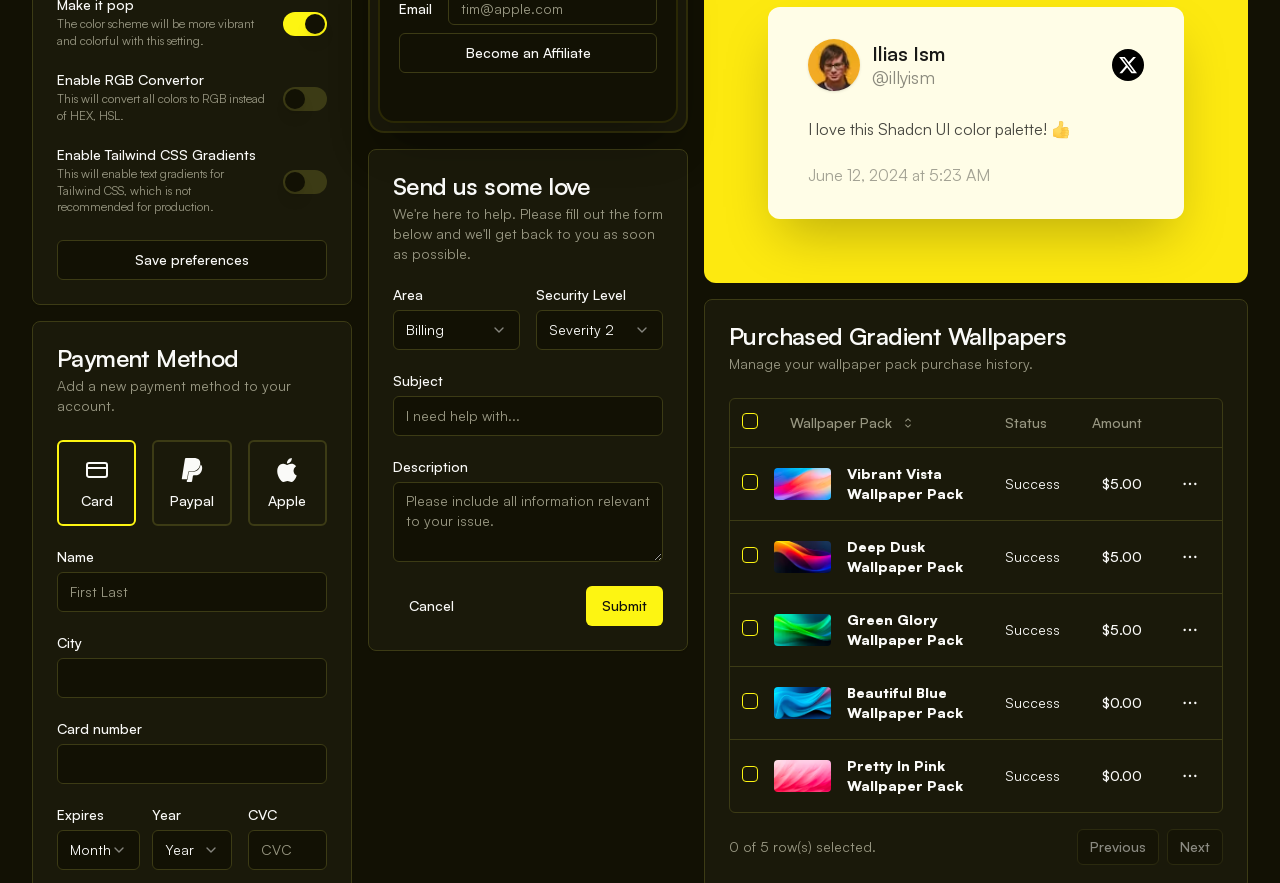Please determine the bounding box coordinates of the element's region to click in order to carry out the following instruction: "Toggle the RGB Convertor switch". The coordinates should be four float numbers between 0 and 1, i.e., [left, top, right, bottom].

[0.221, 0.013, 0.255, 0.04]